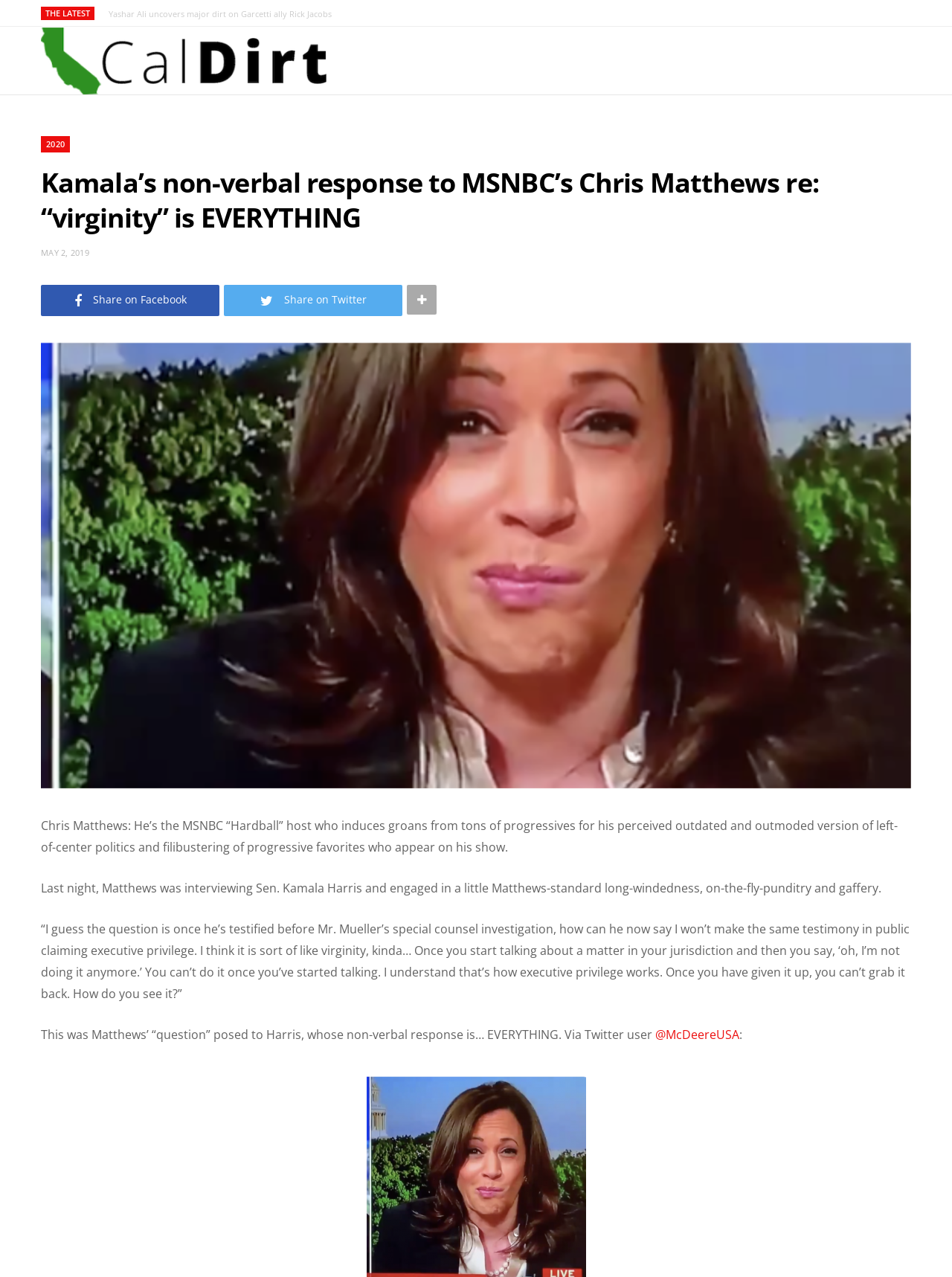Locate the bounding box coordinates of the area where you should click to accomplish the instruction: "Read the article posted on May 2, 2019".

[0.043, 0.193, 0.094, 0.202]